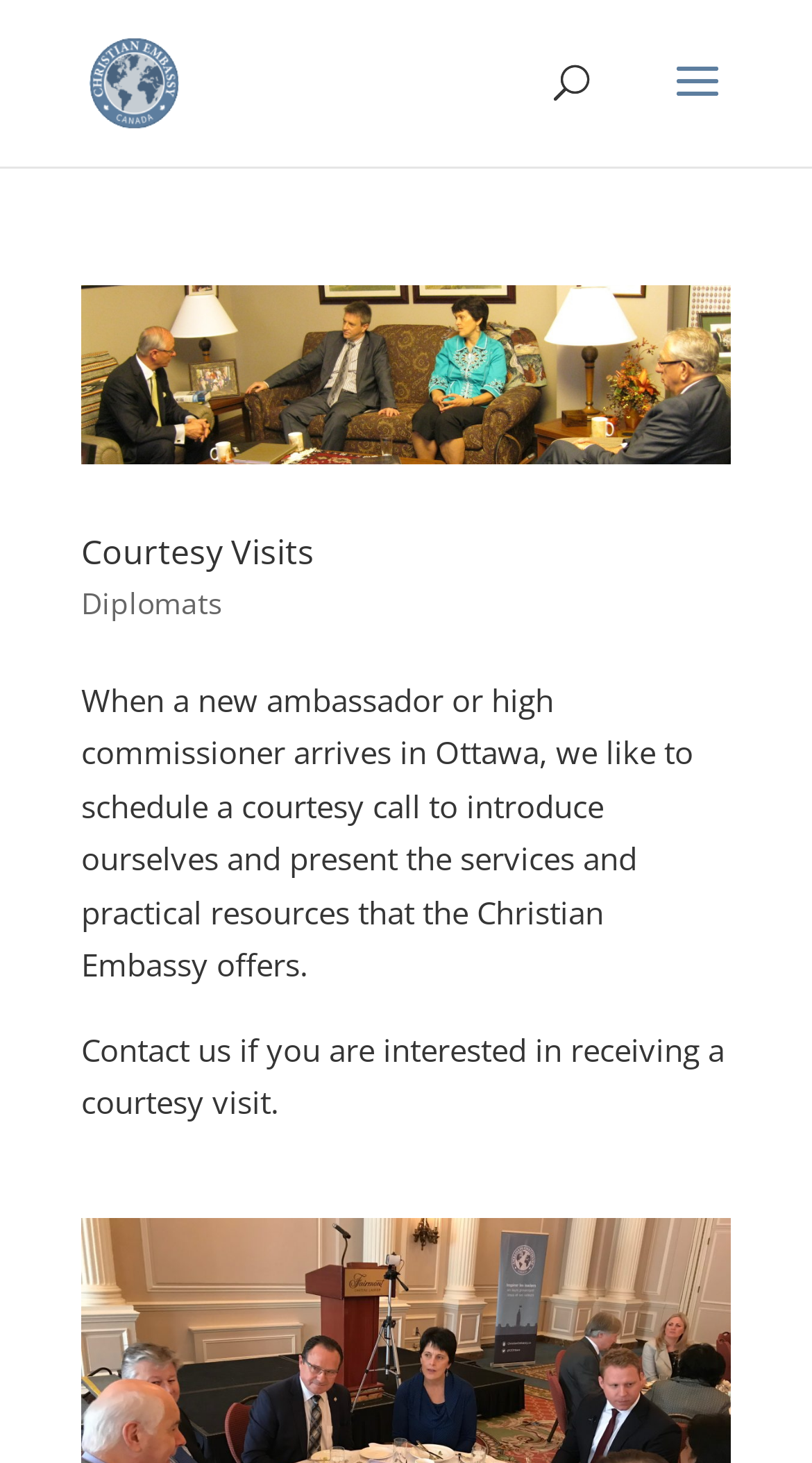Provide the bounding box coordinates in the format (top-left x, top-left y, bottom-right x, bottom-right y). All values are floating point numbers between 0 and 1. Determine the bounding box coordinate of the UI element described as: Courtesy Visits

[0.1, 0.362, 0.387, 0.393]